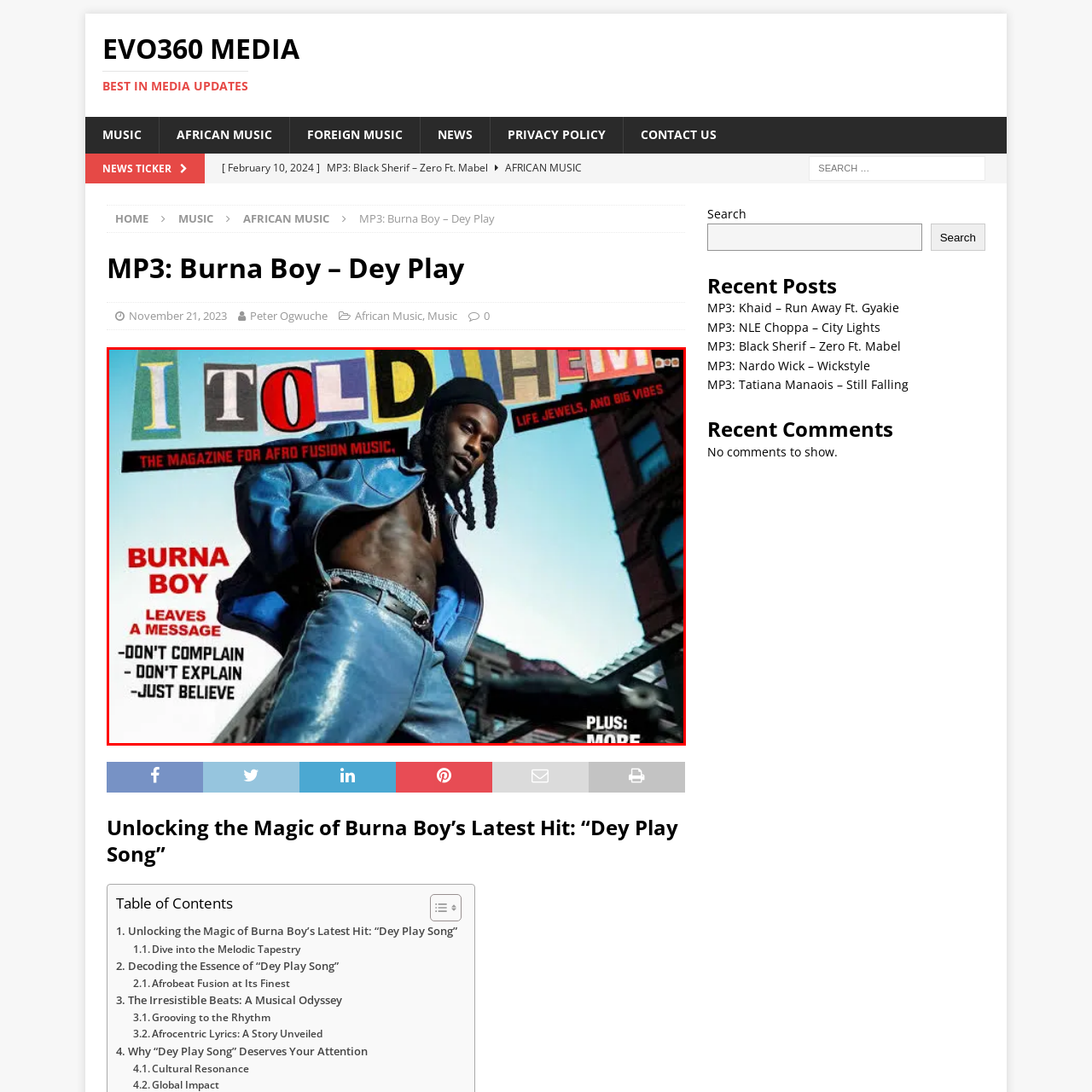Observe the image framed by the red bounding box and present a detailed answer to the following question, relying on the visual data provided: What is the background of the magazine cover?

The background of the magazine cover features urban architecture, which further grounds the style and essence of the music genre, Afro fusion, and adds to the overall dynamic spirit of the cover.